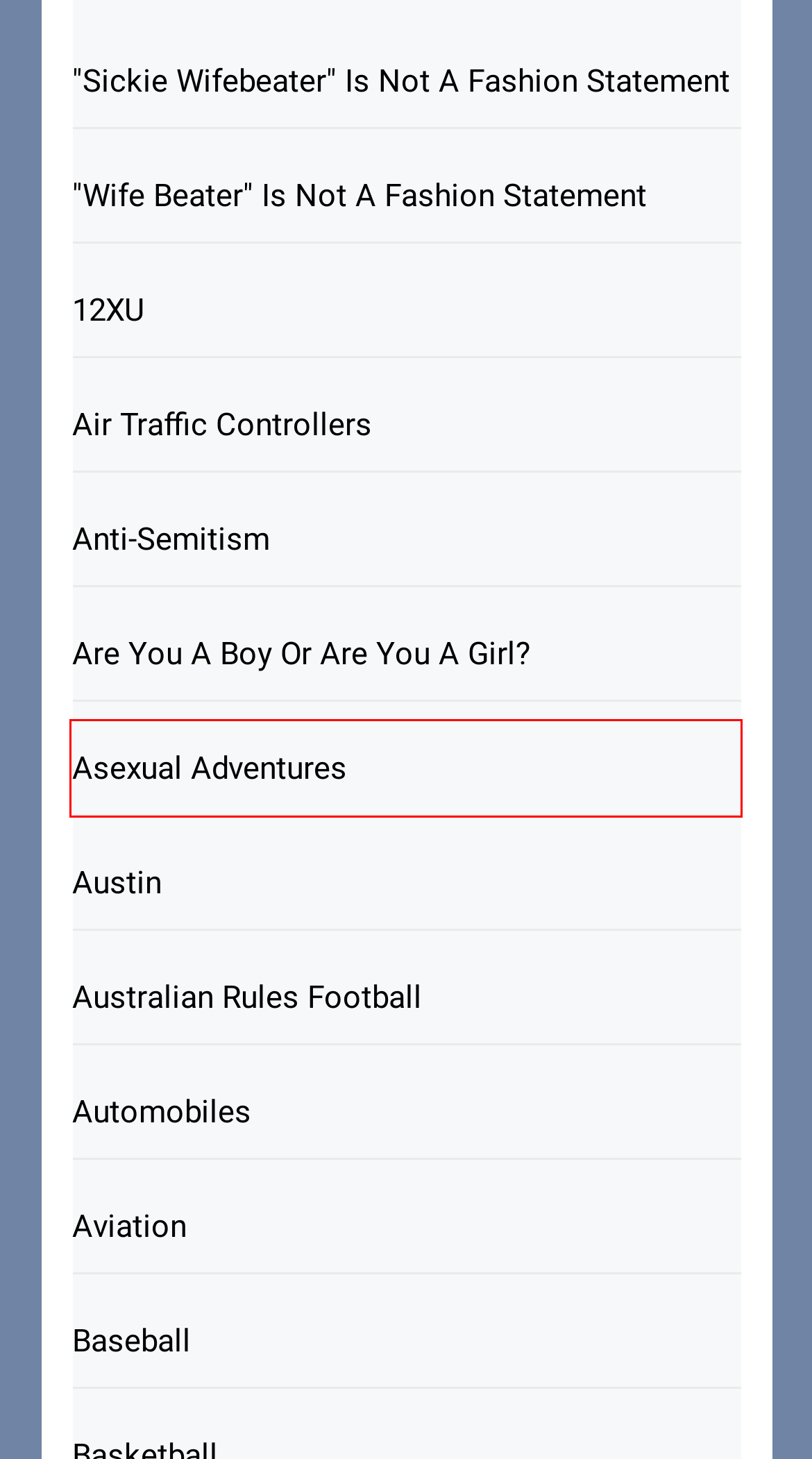You have a screenshot of a webpage with a red rectangle bounding box. Identify the best webpage description that corresponds to the new webpage after clicking the element within the red bounding box. Here are the candidates:
A. “Wife Beater” Is Not A Fashion Statement – Can't Stop The Bleeding
B. Automobiles – Can't Stop The Bleeding
C. Austin – Can't Stop The Bleeding
D. Are You A Boy Or Are You A Girl? – Can't Stop The Bleeding
E. Aviation – Can't Stop The Bleeding
F. Asexual Adventures – Can't Stop The Bleeding
G. Air Traffic Controllers – Can't Stop The Bleeding
H. 12XU – Can't Stop The Bleeding

F